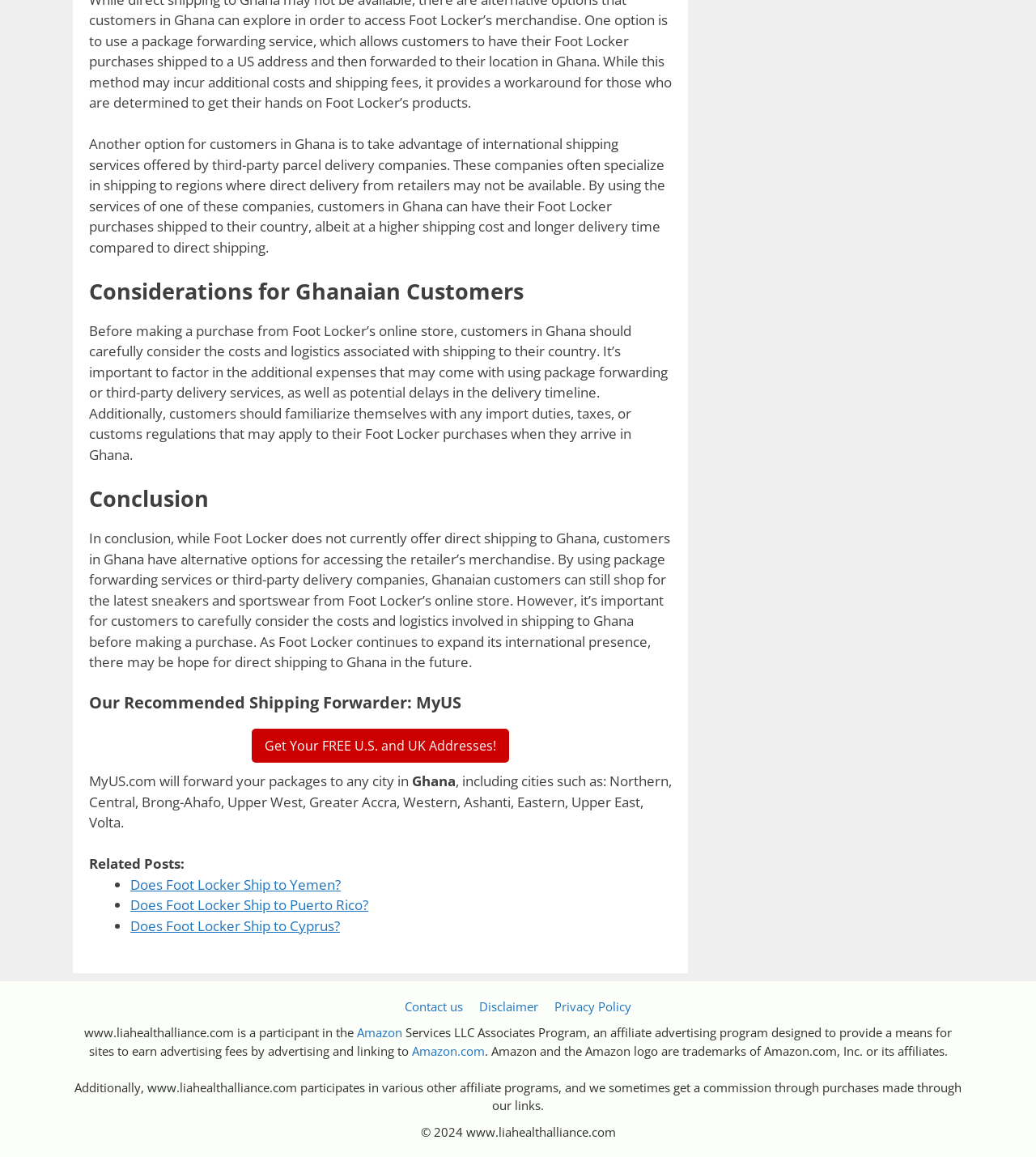What are the additional costs associated with shipping to Ghana?
Answer the question in as much detail as possible.

The additional costs associated with shipping to Ghana can be determined by reading the static text 'Before making a purchase from Foot Locker’s online store, customers in Ghana should carefully consider the costs and logistics associated with shipping to their country...'. This text mentions import duties, taxes, and customs regulations as additional costs.